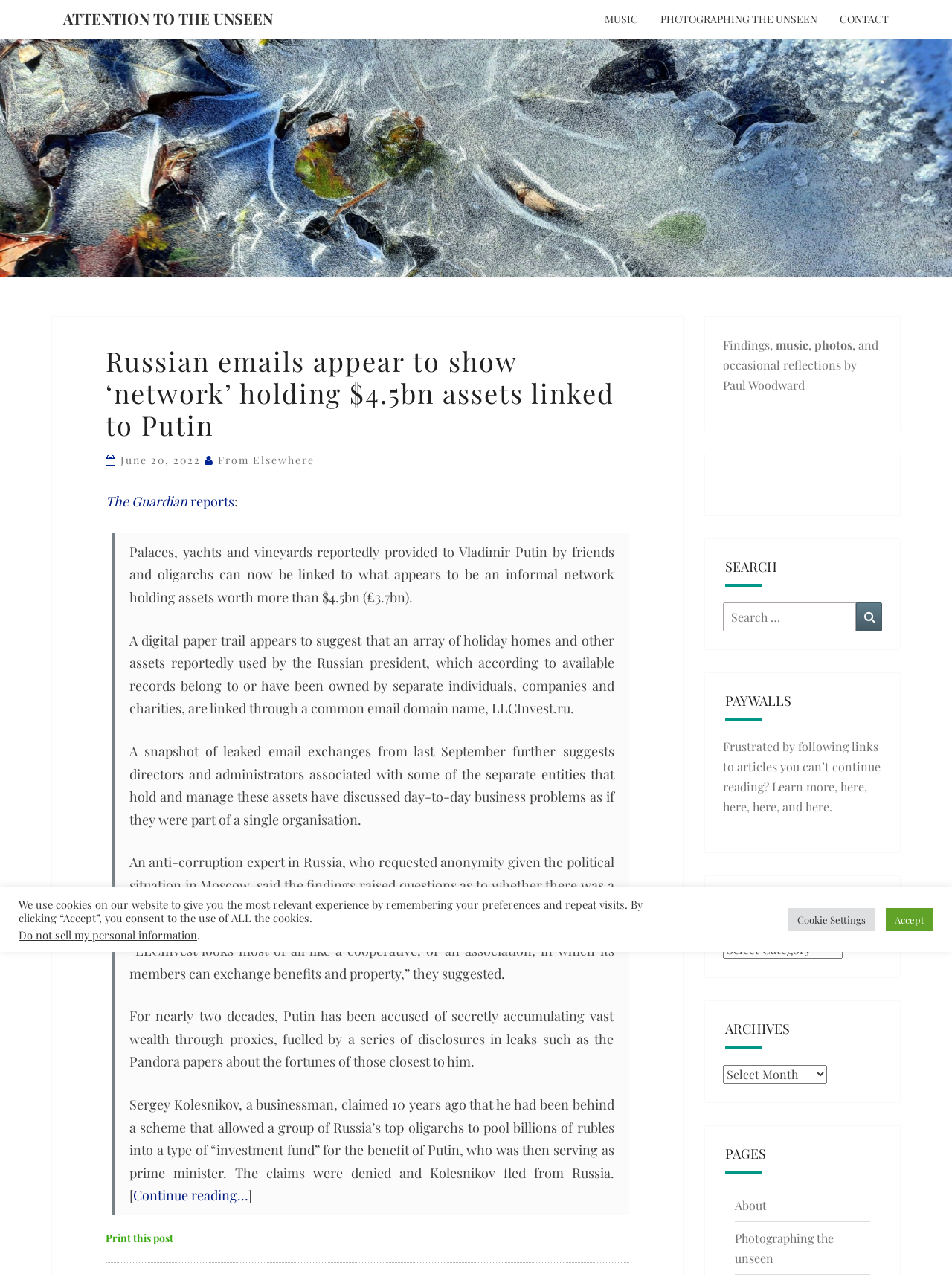Identify the bounding box coordinates of the clickable region to carry out the given instruction: "Click the 'Continue reading…' link".

[0.14, 0.929, 0.261, 0.943]